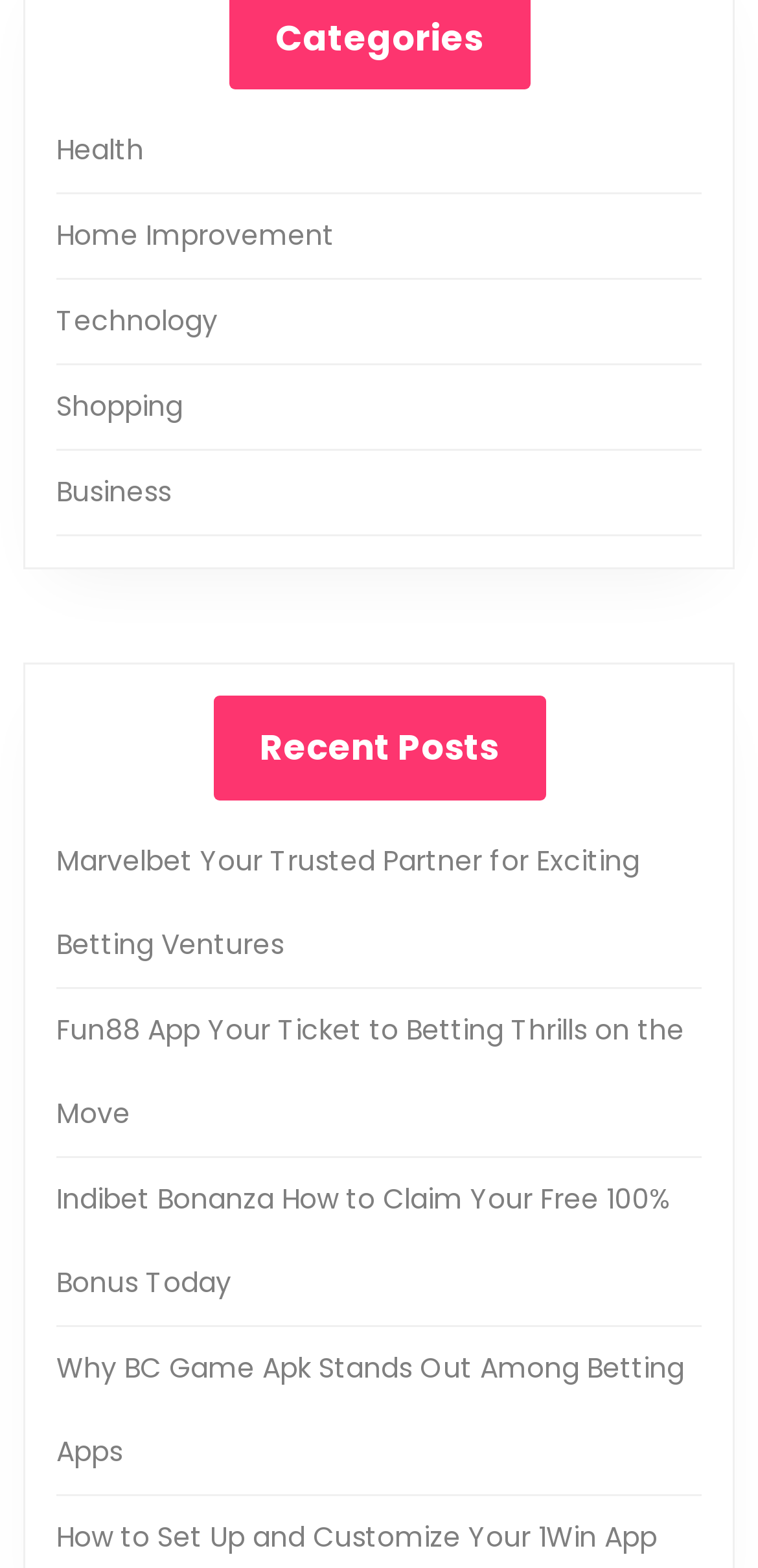Please give a one-word or short phrase response to the following question: 
What type of content is featured on this webpage?

Betting-related articles